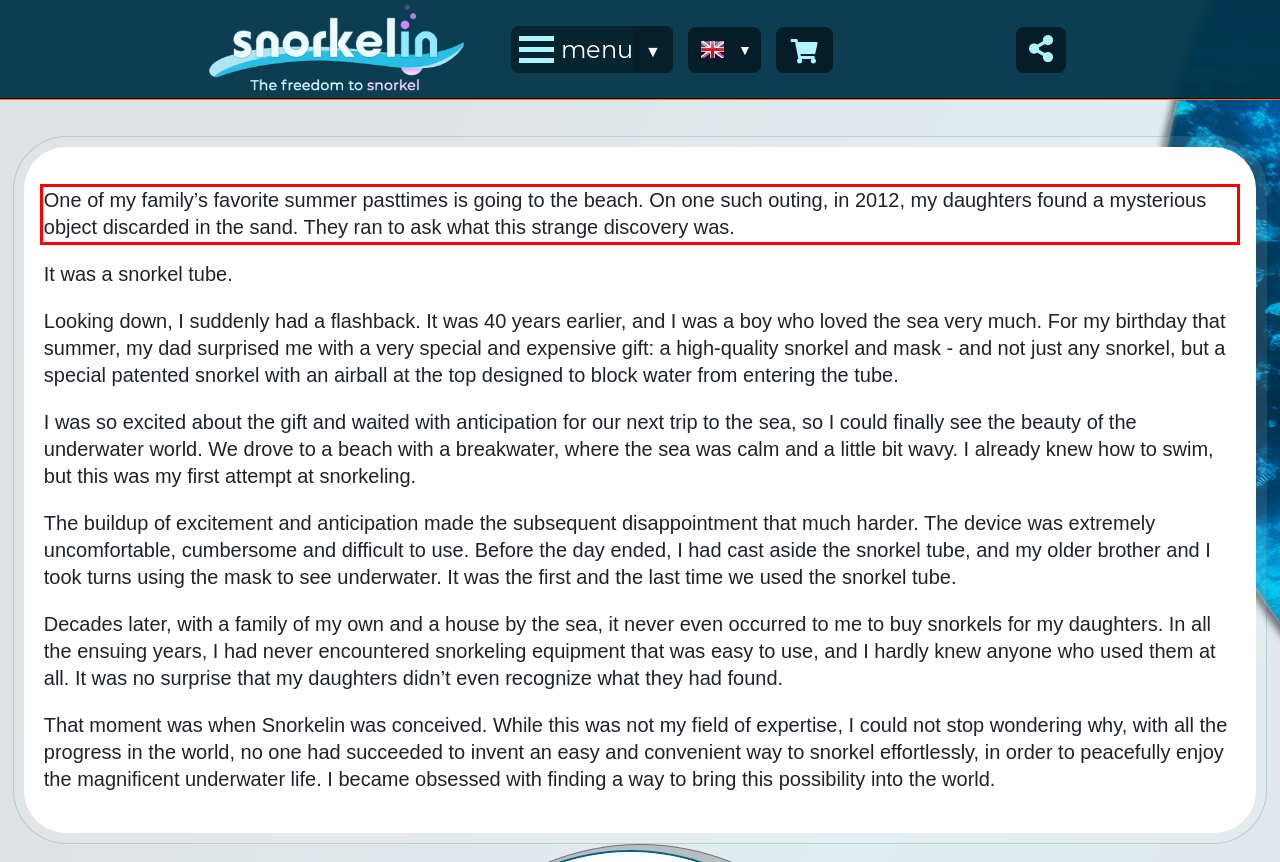You are presented with a screenshot containing a red rectangle. Extract the text found inside this red bounding box.

One of my family’s favorite summer pasttimes is going to the beach. On one such outing, in 2012, my daughters found a mysterious object discarded in the sand. They ran to ask what this strange discovery was.